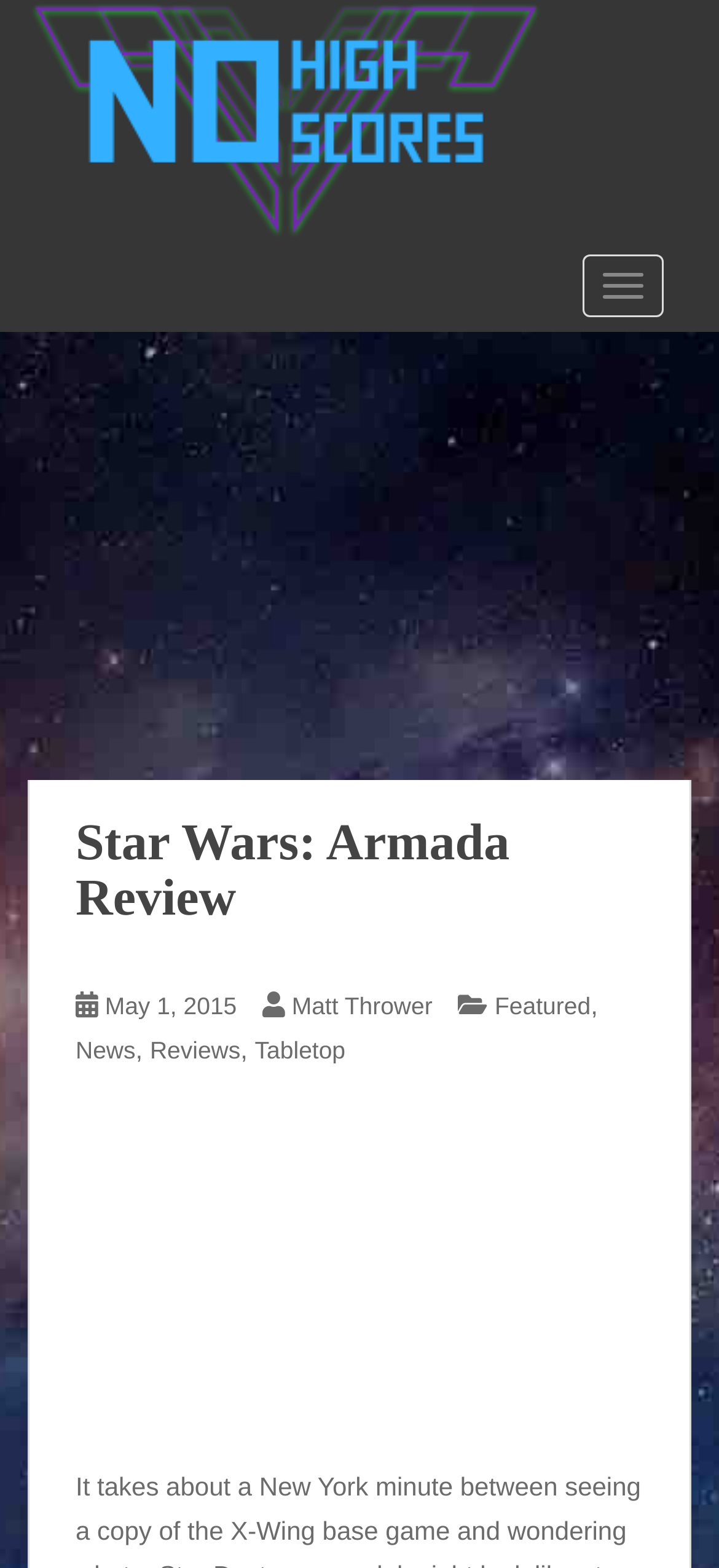Analyze the image and provide a detailed answer to the question: How many images are on the webpage?

There are three images on the webpage. The first image is the logo of 'No High Scores' at the top left corner, the second image is the icon for 'TOGGLE NAVIGATION' button, and the third image is the main image of the review, labeled as 'armada-01'.